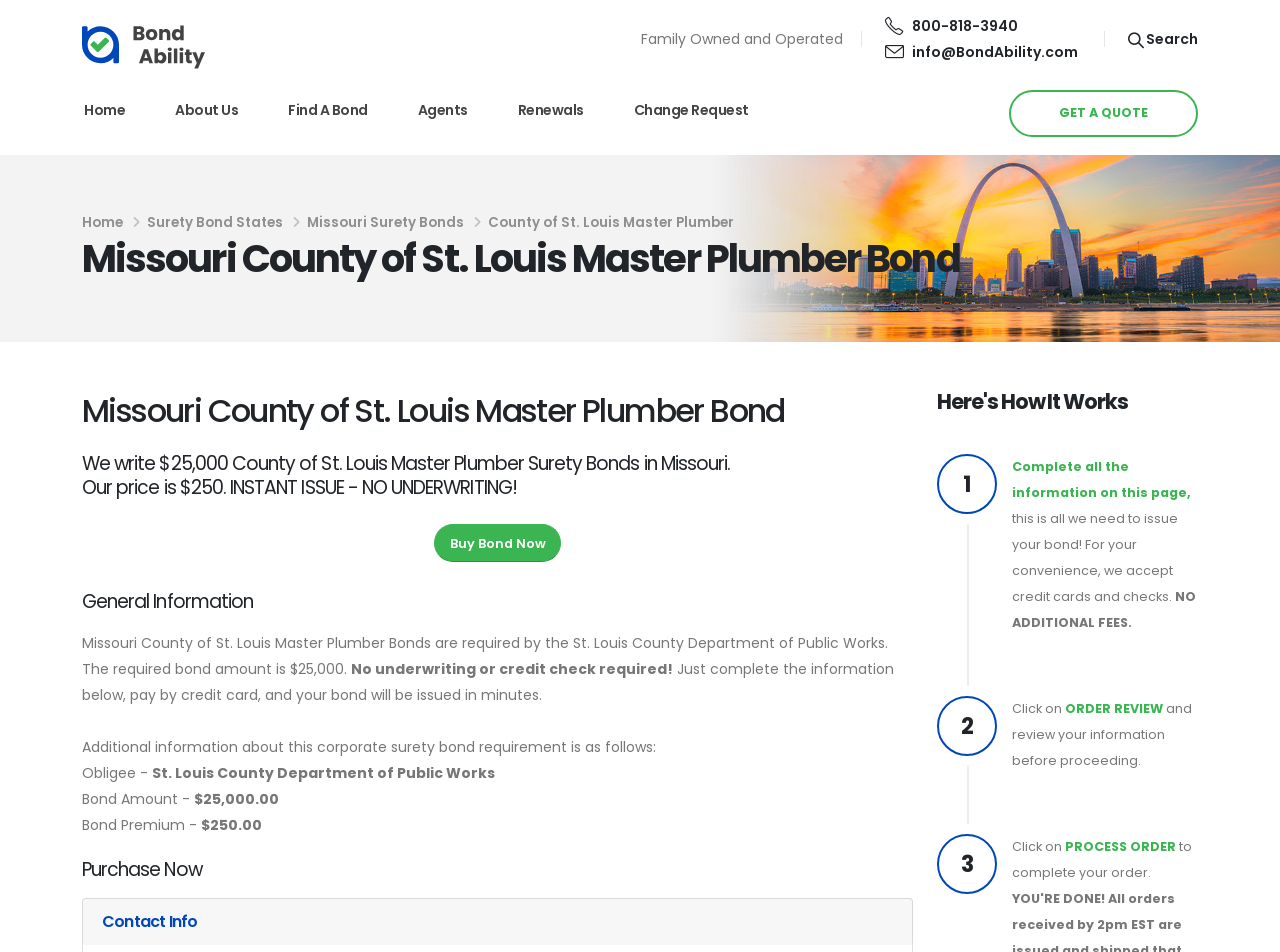Extract the primary header of the webpage and generate its text.

Missouri County of St. Louis Master Plumber Bond